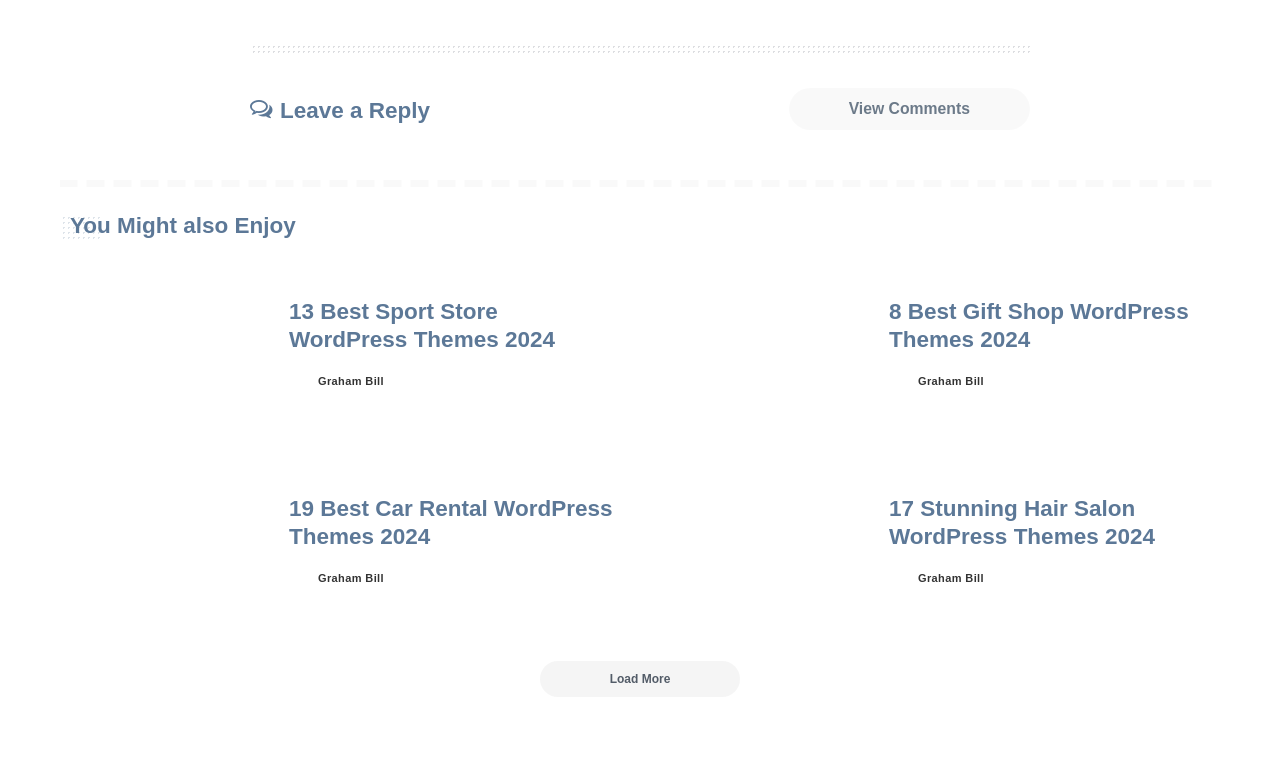Find the bounding box coordinates of the element to click in order to complete the given instruction: "Read the article about lash lift."

None